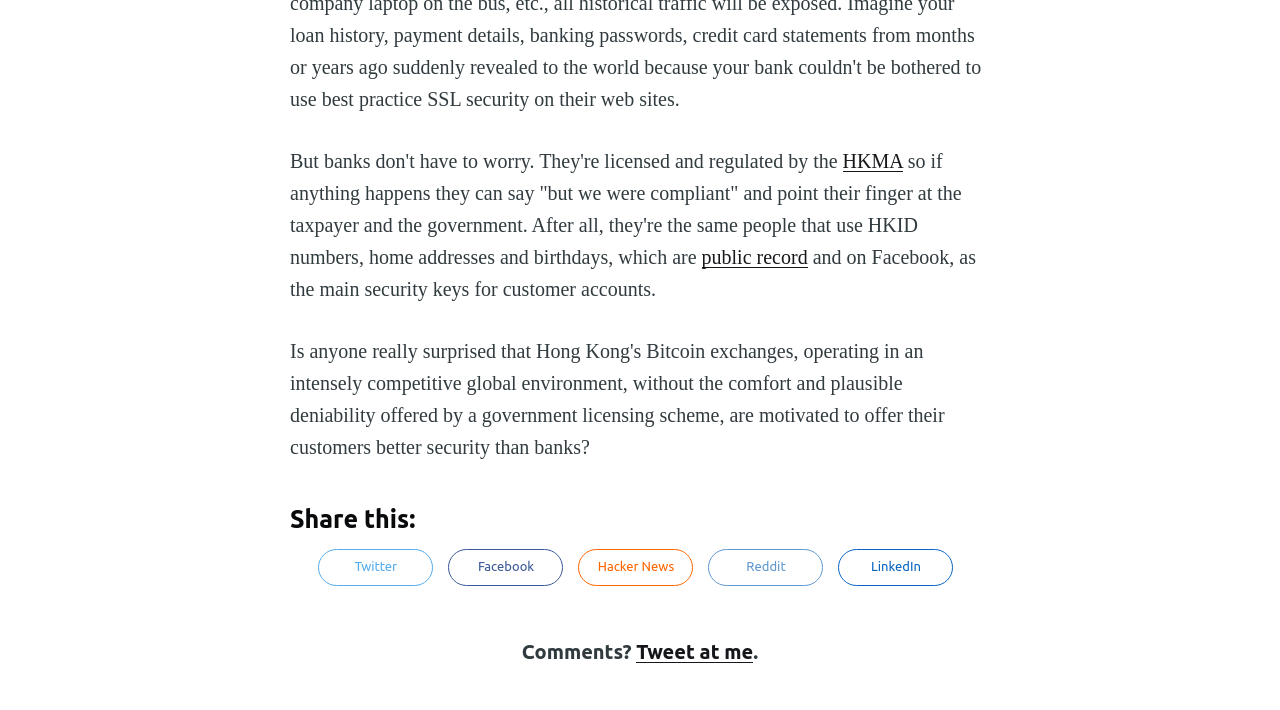Extract the bounding box coordinates for the described element: "HKMA". The coordinates should be represented as four float numbers between 0 and 1: [left, top, right, bottom].

[0.658, 0.211, 0.705, 0.242]